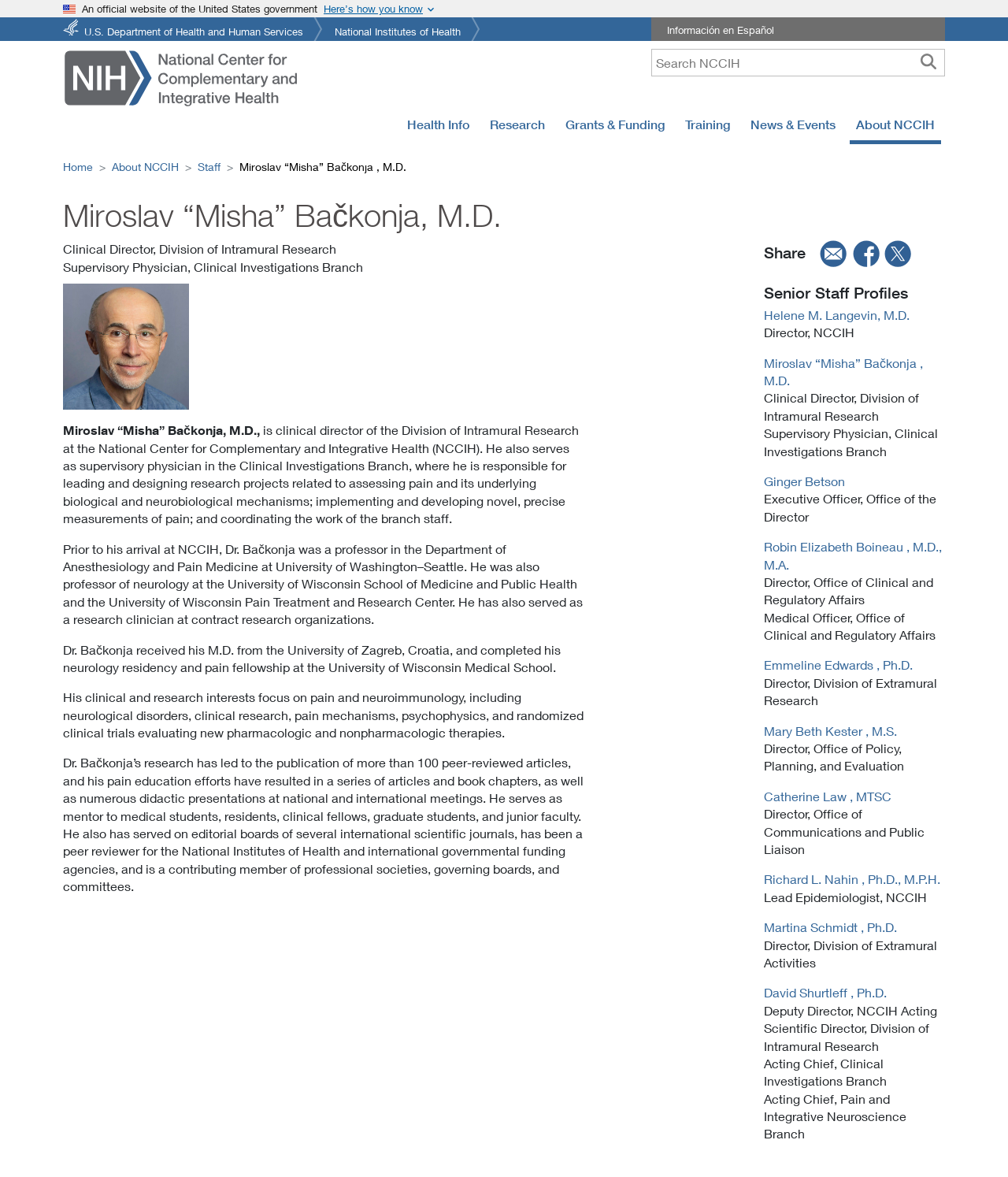Identify the bounding box coordinates of the region I need to click to complete this instruction: "View the 'Staff' page".

[0.196, 0.136, 0.219, 0.147]